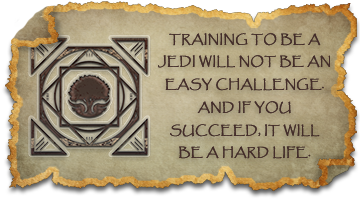What is the theme of the quote?
Look at the image and provide a short answer using one word or a phrase.

Jedi philosophy